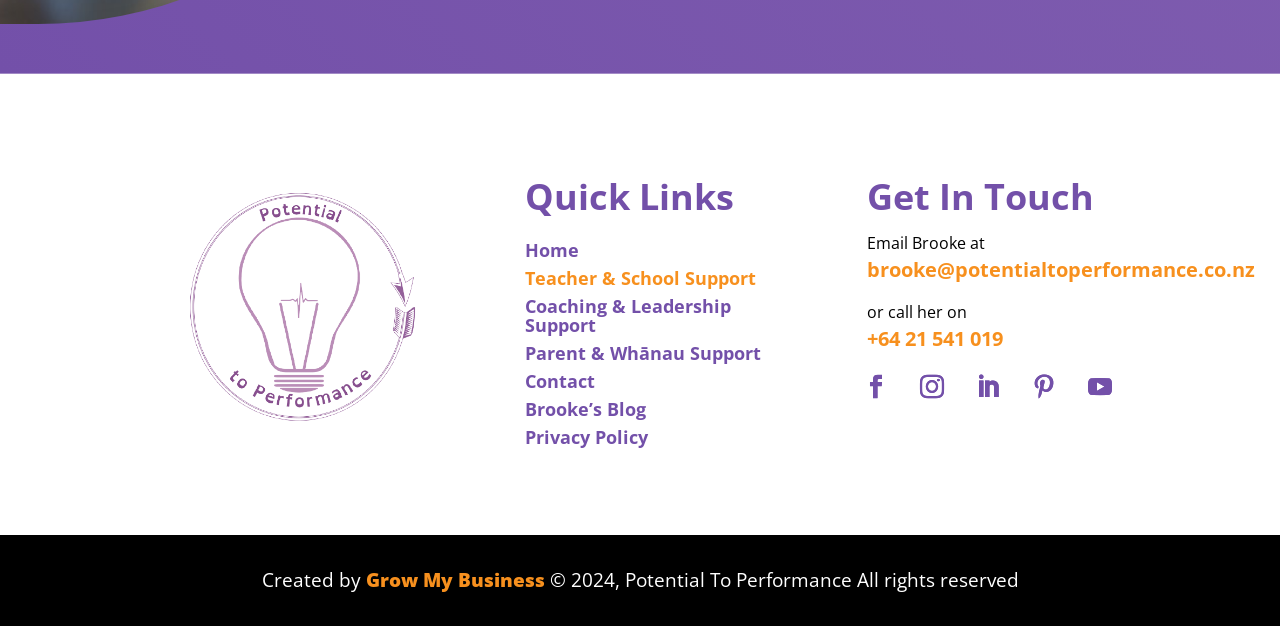What are the categories of support provided?
With the help of the image, please provide a detailed response to the question.

The categories of support provided are obtained from the links under the 'Quick Links' heading, which include 'Teacher & School Support', 'Coaching & Leadership Support', 'Parent & Whānau Support'.